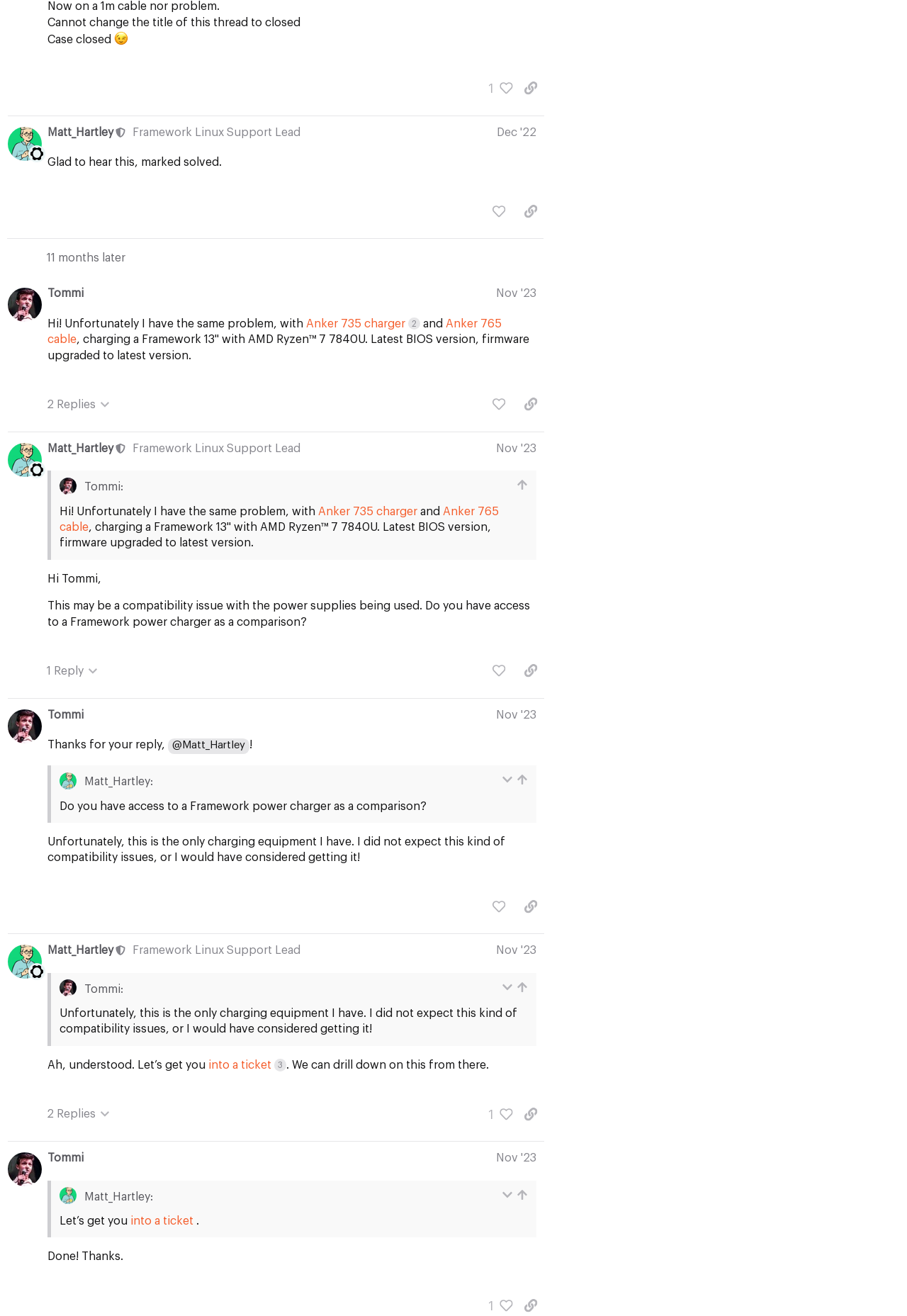Please indicate the bounding box coordinates for the clickable area to complete the following task: "like this post". The coordinates should be specified as four float numbers between 0 and 1, i.e., [left, top, right, bottom].

[0.535, 0.058, 0.565, 0.077]